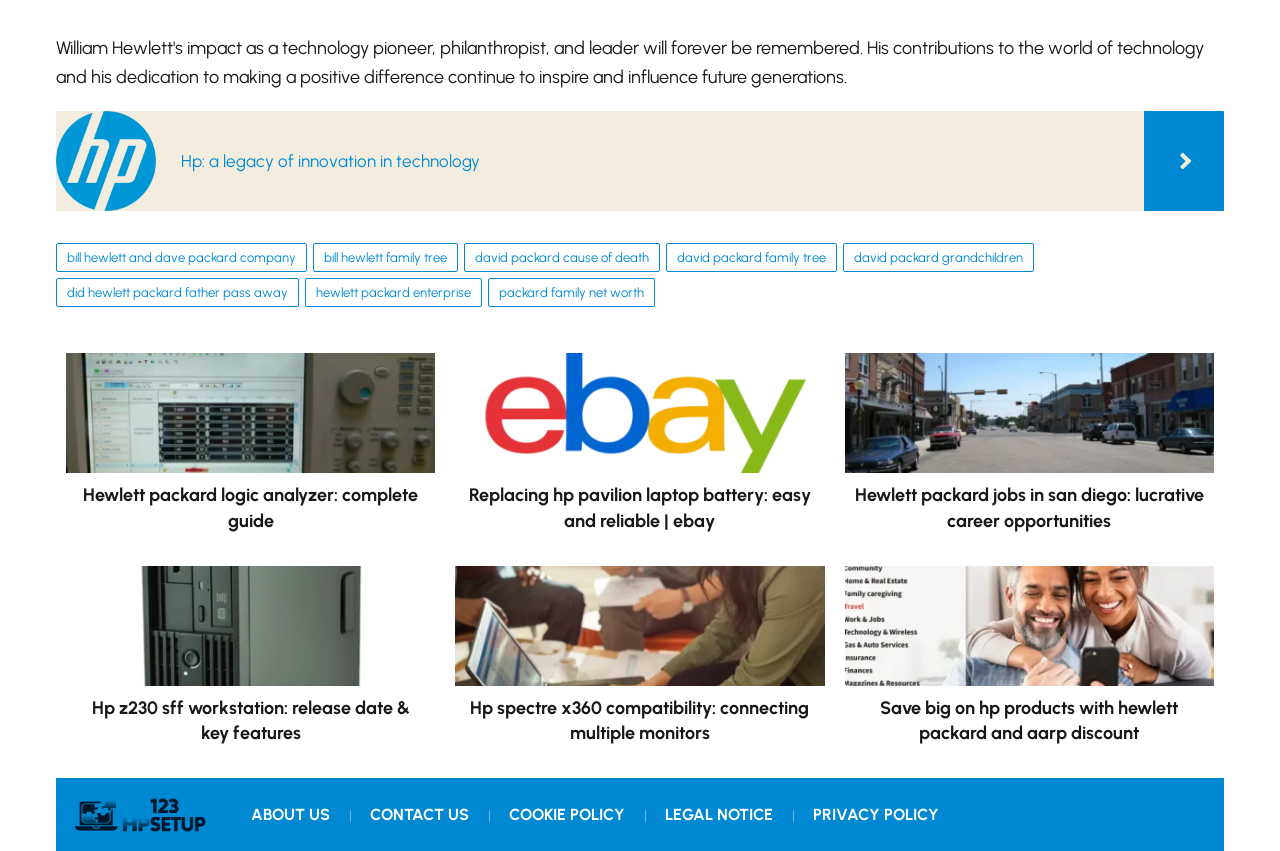How many articles are on this webpage?
Look at the image and respond with a single word or a short phrase.

4